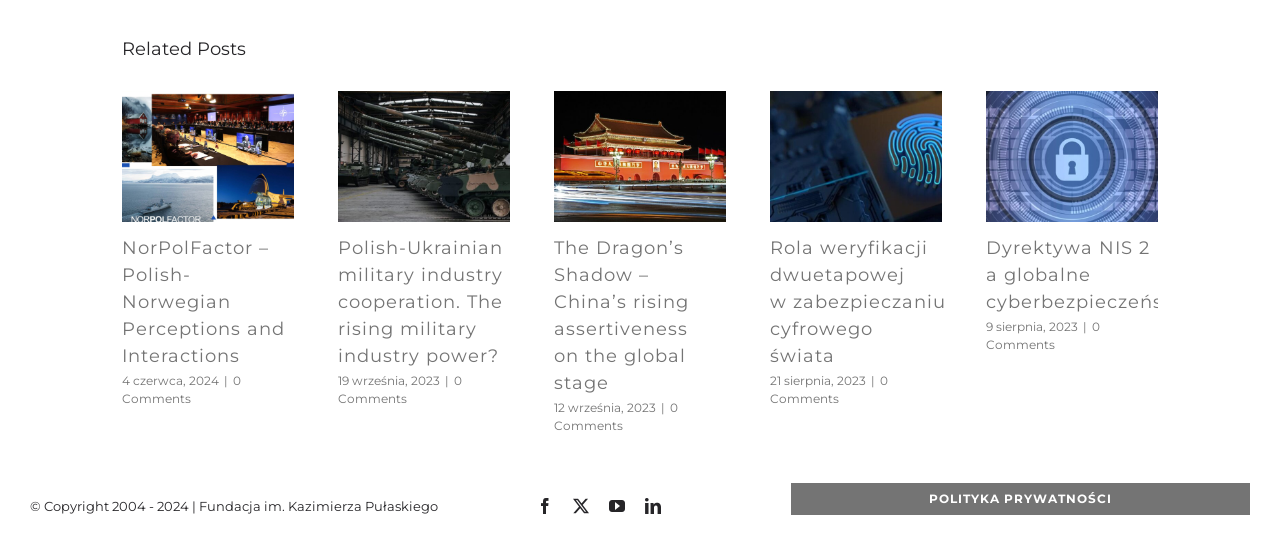Answer the question with a single word or phrase: 
What is the title of the first related post?

NorPolFactor